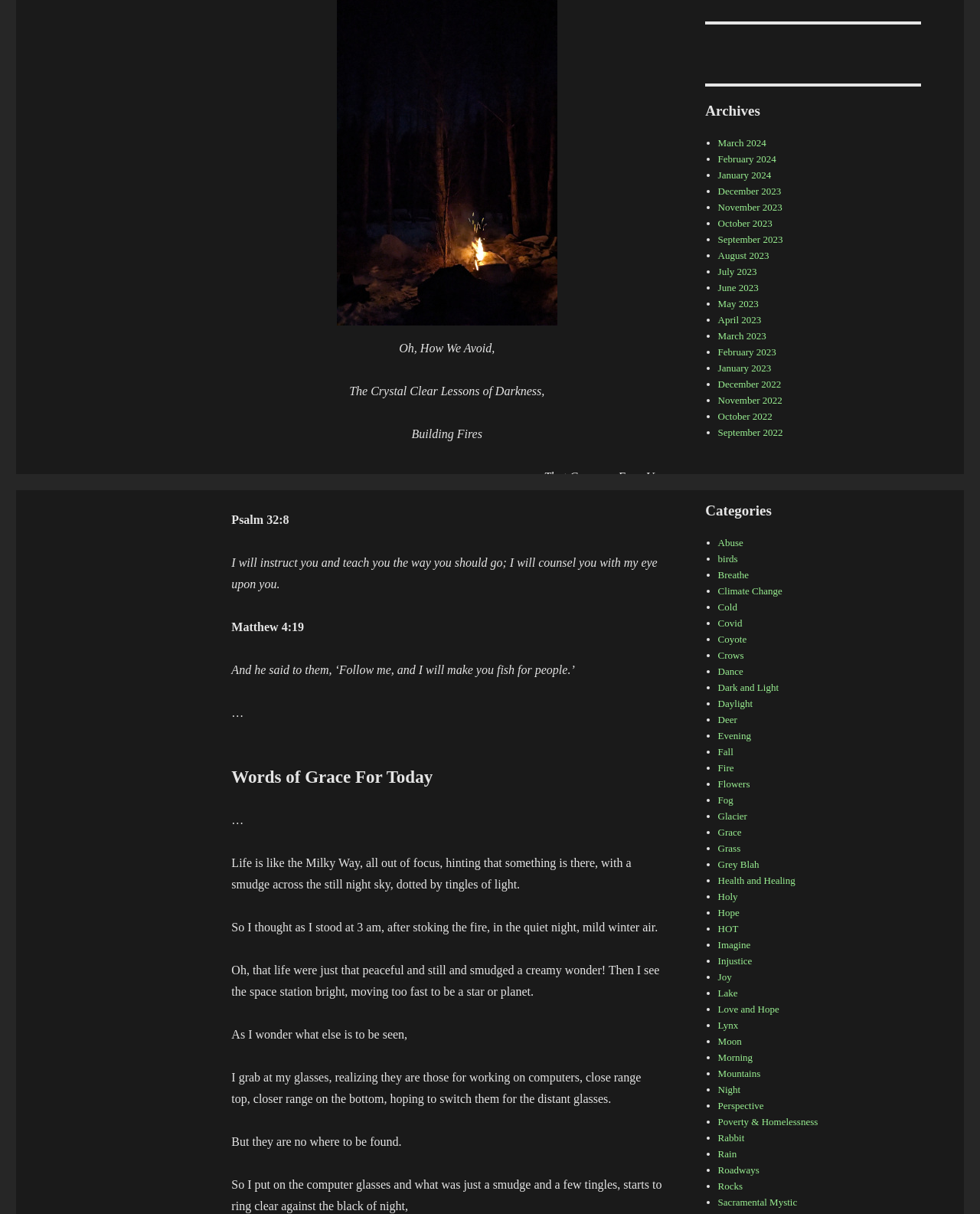Based on the element description Abuse, identify the bounding box coordinates for the UI element. The coordinates should be in the format (top-left x, top-left y, bottom-right x, bottom-right y) and within the 0 to 1 range.

[0.733, 0.442, 0.758, 0.452]